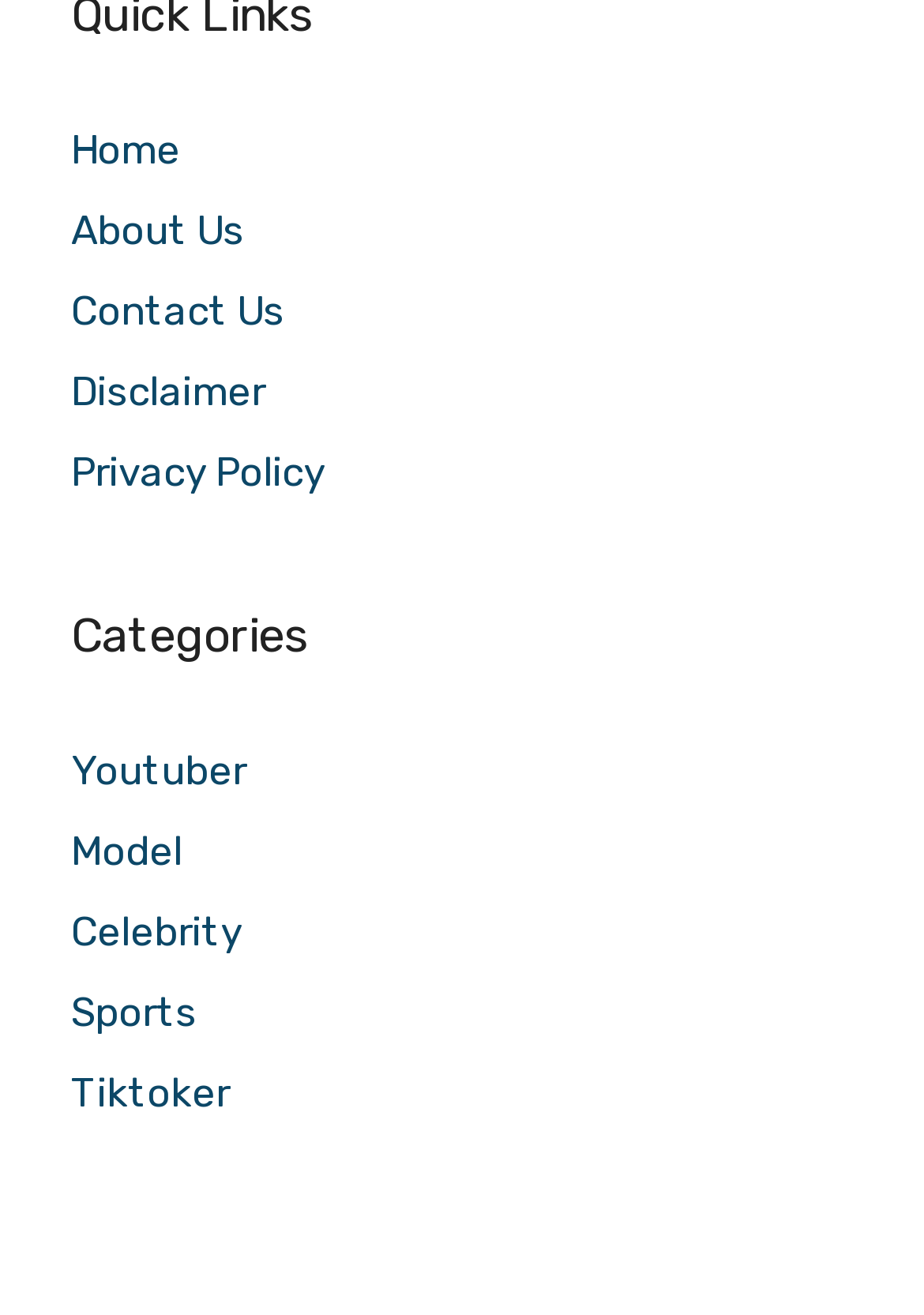Respond to the question below with a single word or phrase:
Is there an image on the webpage?

Yes